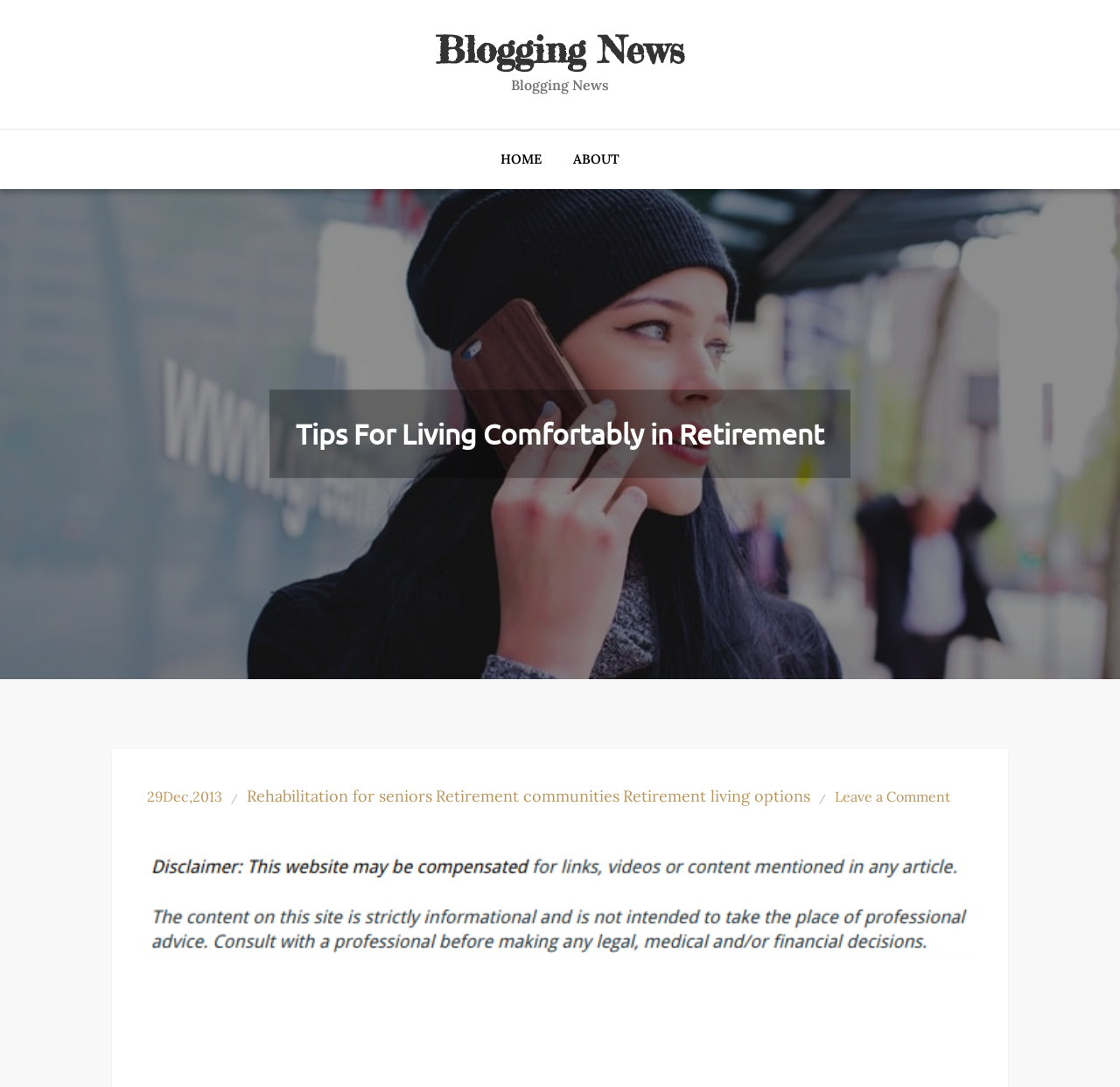Please look at the image and answer the question with a detailed explanation: How many links are there in the primary menu?

By examining the navigation element 'Primary Menu', I can see that it contains two links: 'HOME' and 'ABOUT'.